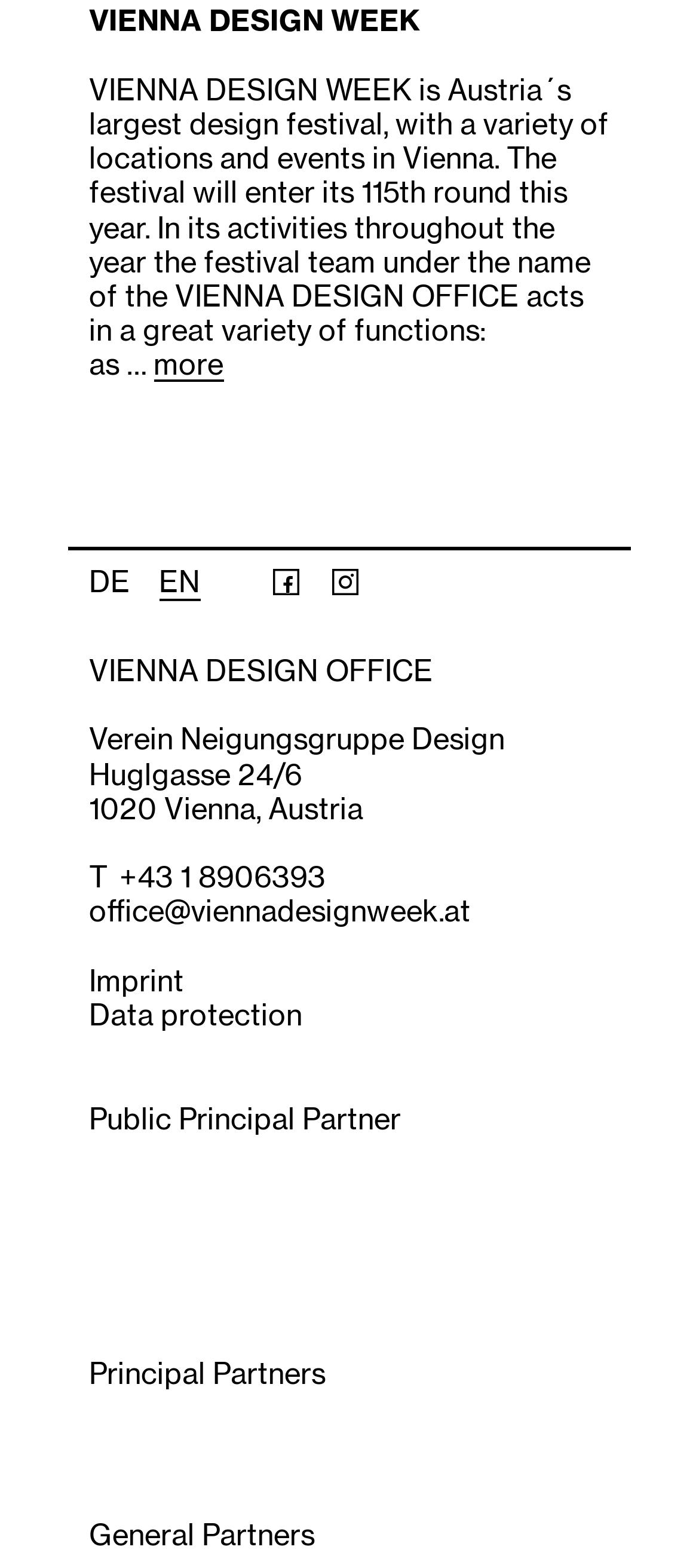Please specify the bounding box coordinates of the clickable region necessary for completing the following instruction: "View Vienna Culture sponsor page". The coordinates must consist of four float numbers between 0 and 1, i.e., [left, top, right, bottom].

[0.127, 0.737, 0.337, 0.764]